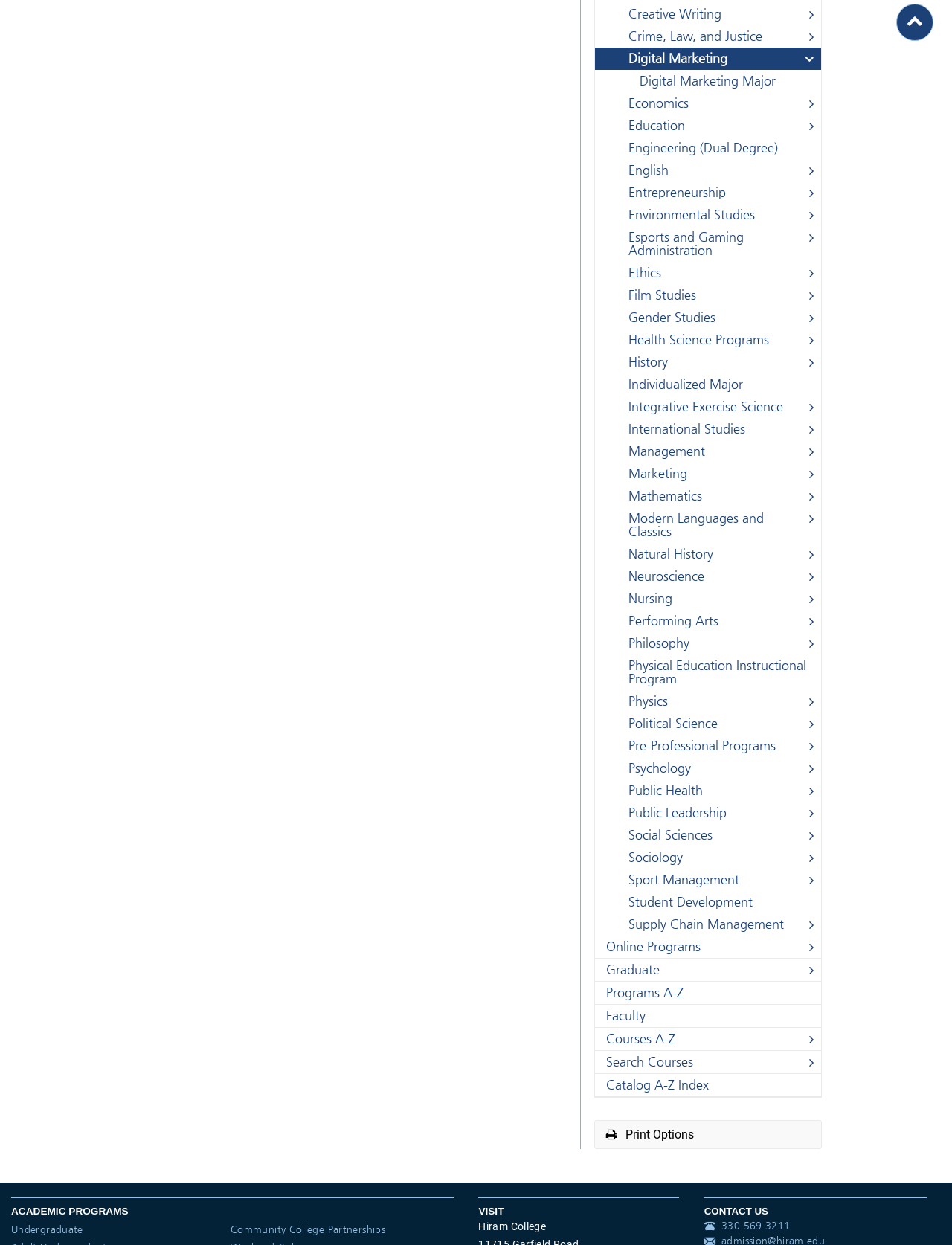Pinpoint the bounding box coordinates for the area that should be clicked to perform the following instruction: "Click on Creative Writing".

[0.625, 0.002, 0.862, 0.02]